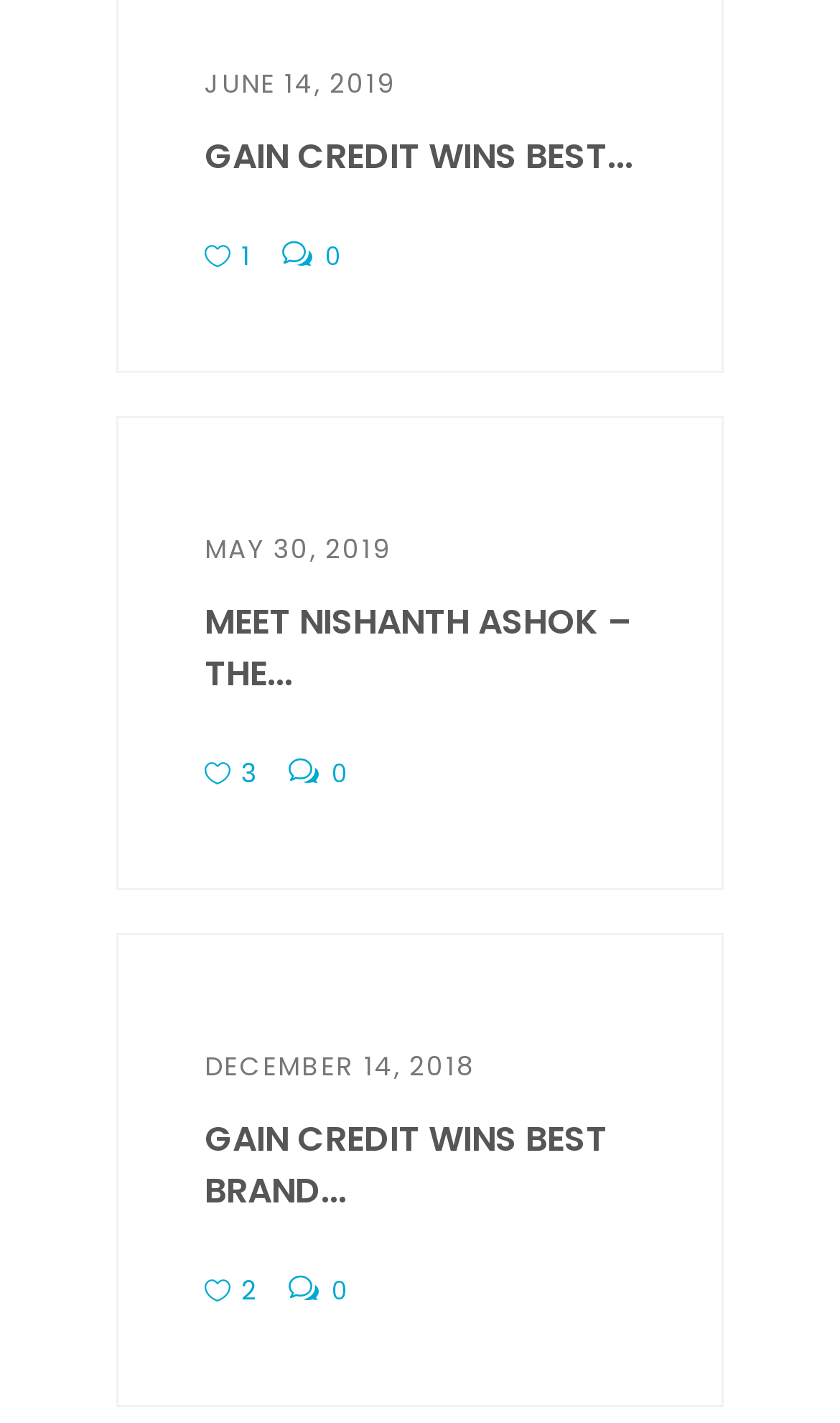How many links are there in the second article?
Based on the image, please offer an in-depth response to the question.

I looked at the second article 'MEET NISHANTH ASHOK – THE...' and found that it has two links, one with the text 'MEET NISHANTH ASHOK – THE...' and two icons '' and '0'.